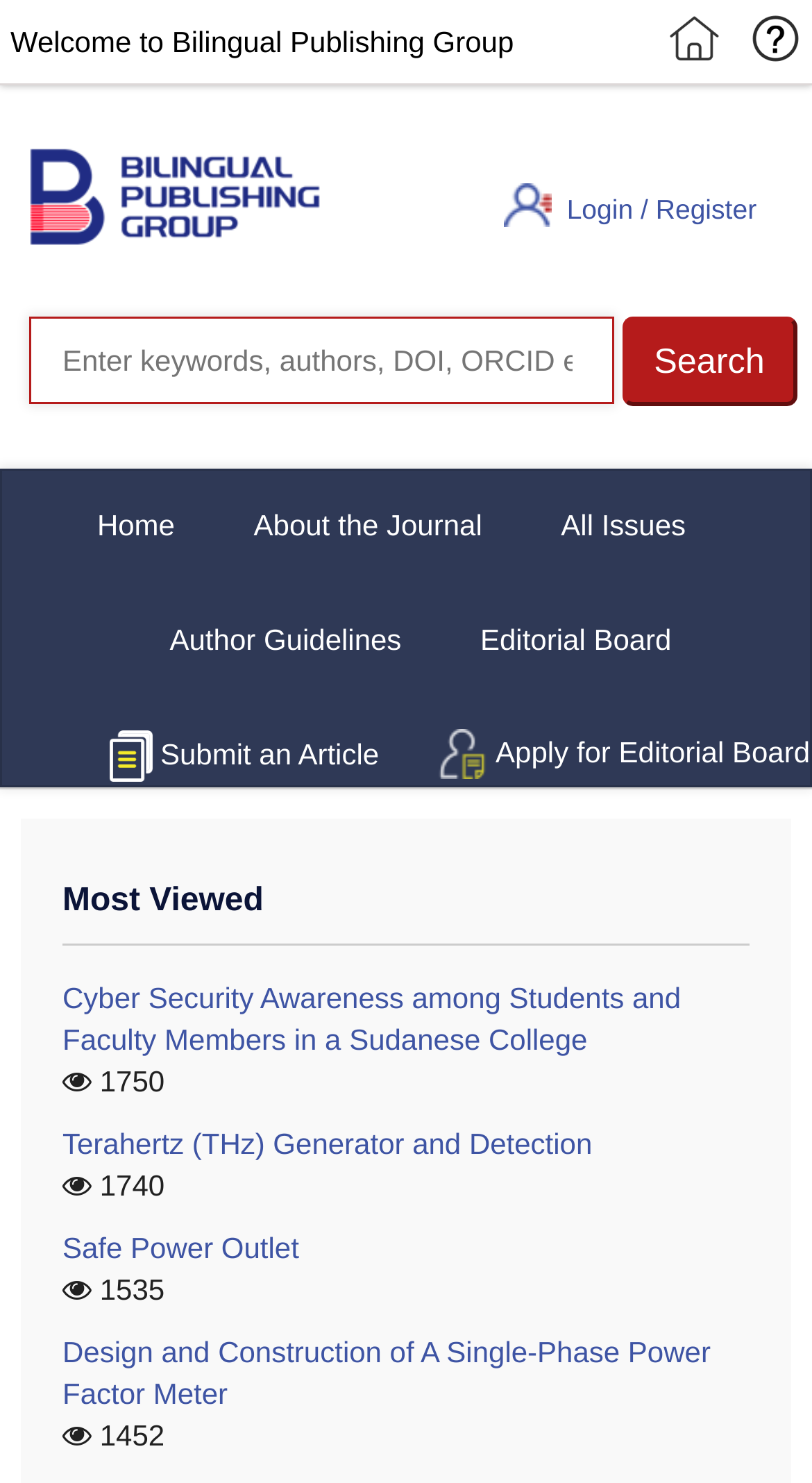Calculate the bounding box coordinates for the UI element based on the following description: "alt="Page Header"". Ensure the coordinates are four float numbers between 0 and 1, i.e., [left, top, right, bottom].

[0.0, 0.1, 0.395, 0.173]